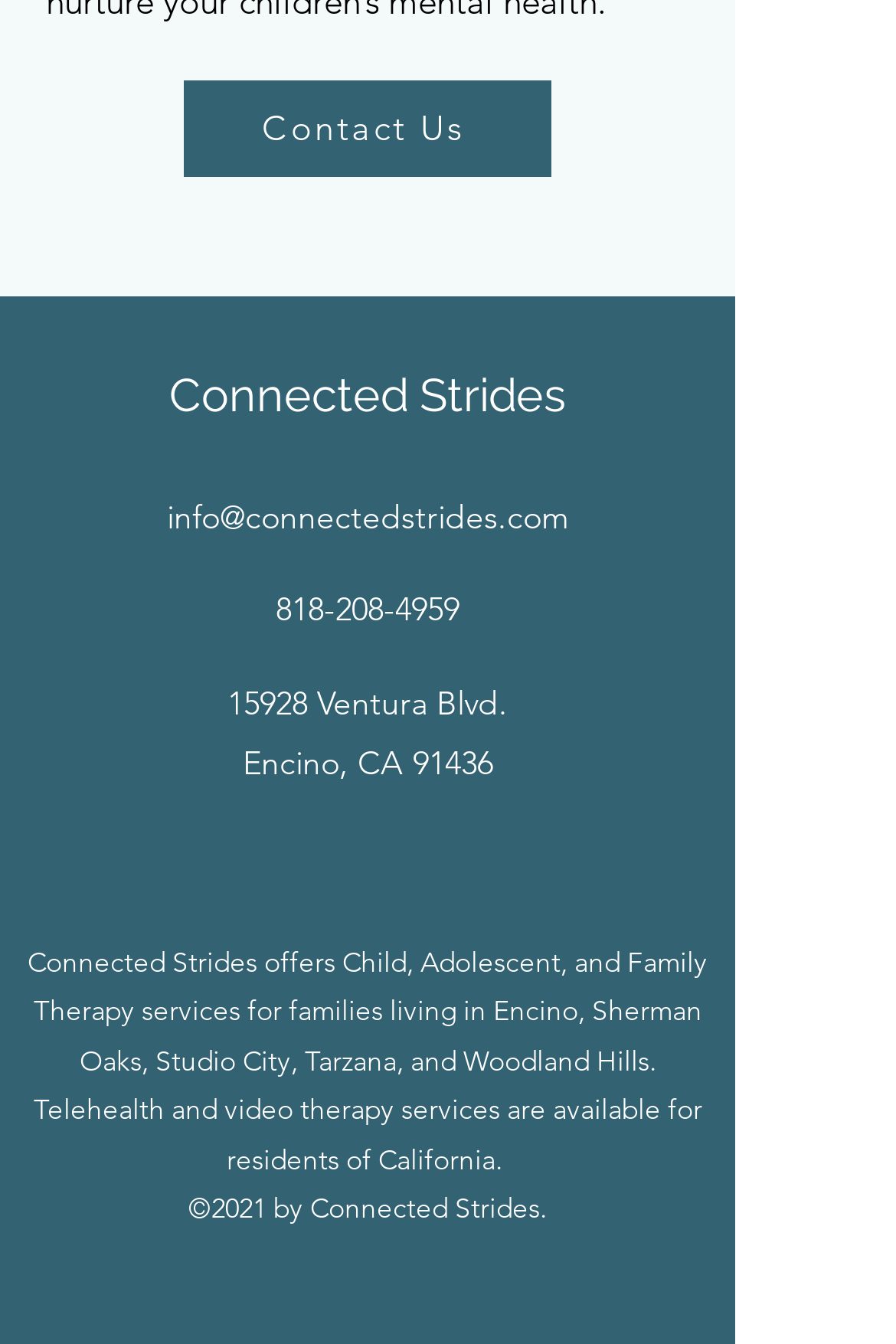What services does Connected Strides offer?
Please use the image to provide a one-word or short phrase answer.

Child, Adolescent, and Family Therapy